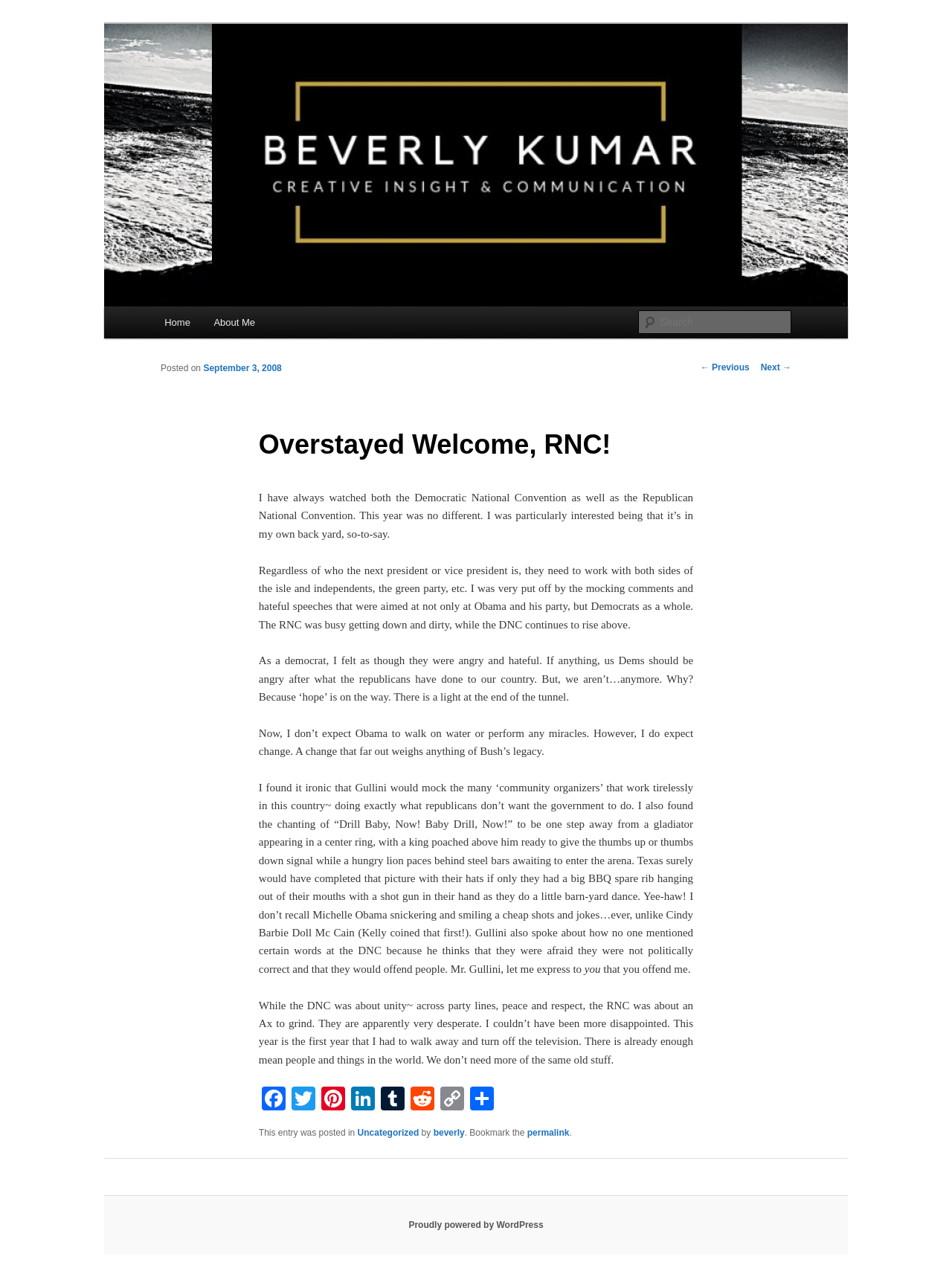Please identify the bounding box coordinates for the region that you need to click to follow this instruction: "Read the previous post".

[0.736, 0.284, 0.787, 0.292]